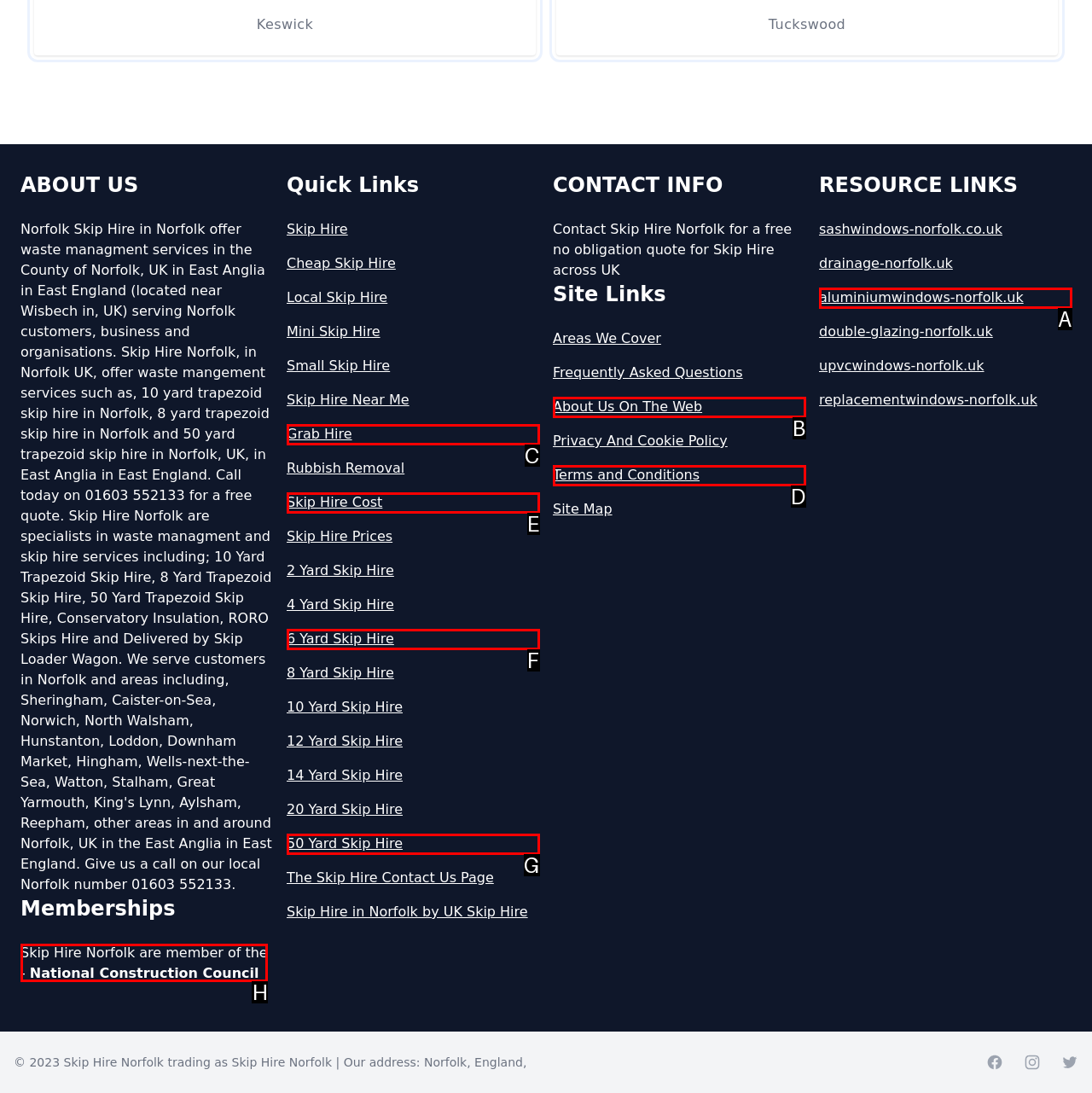Tell me the letter of the UI element I should click to accomplish the task: Read 'Skip Hire Norfolk are member of the -' based on the choices provided in the screenshot.

H